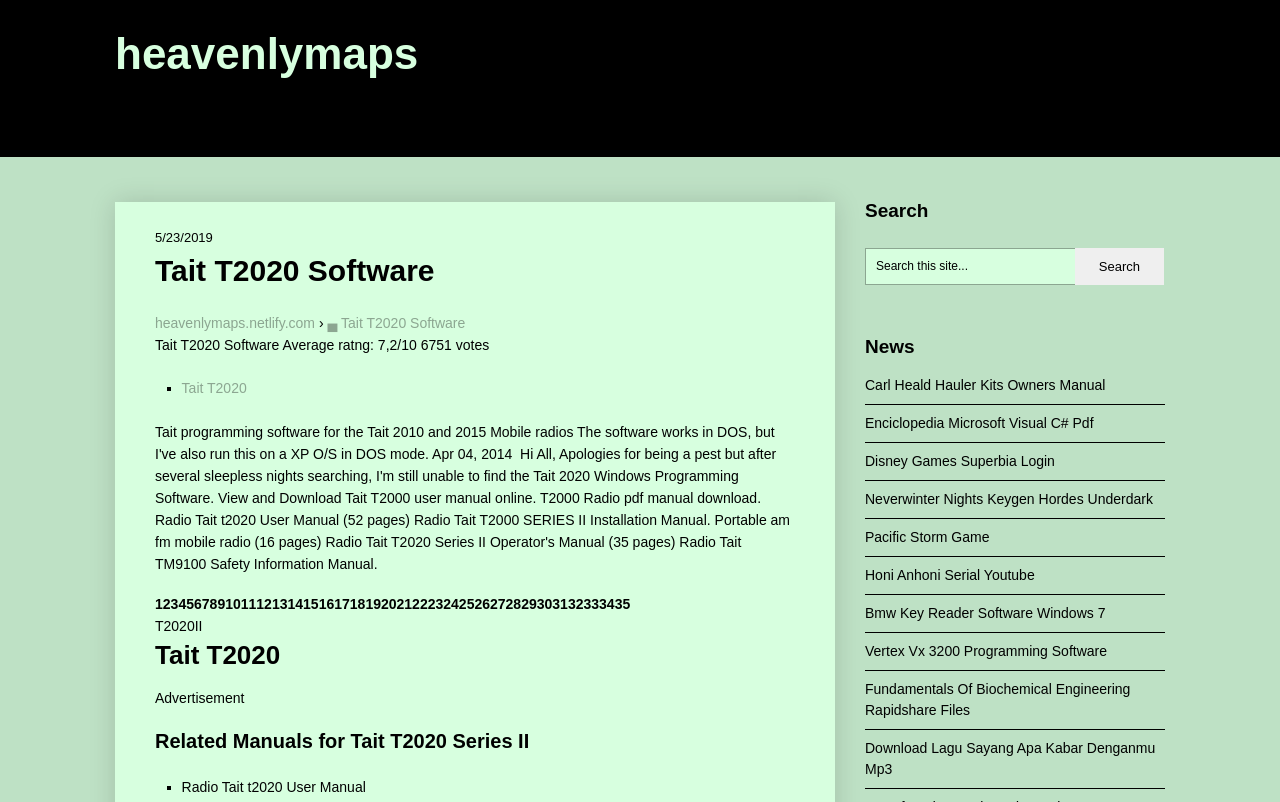Locate the bounding box coordinates of the clickable region to complete the following instruction: "view Radio Tait t2020 User Manual."

[0.142, 0.972, 0.286, 0.991]